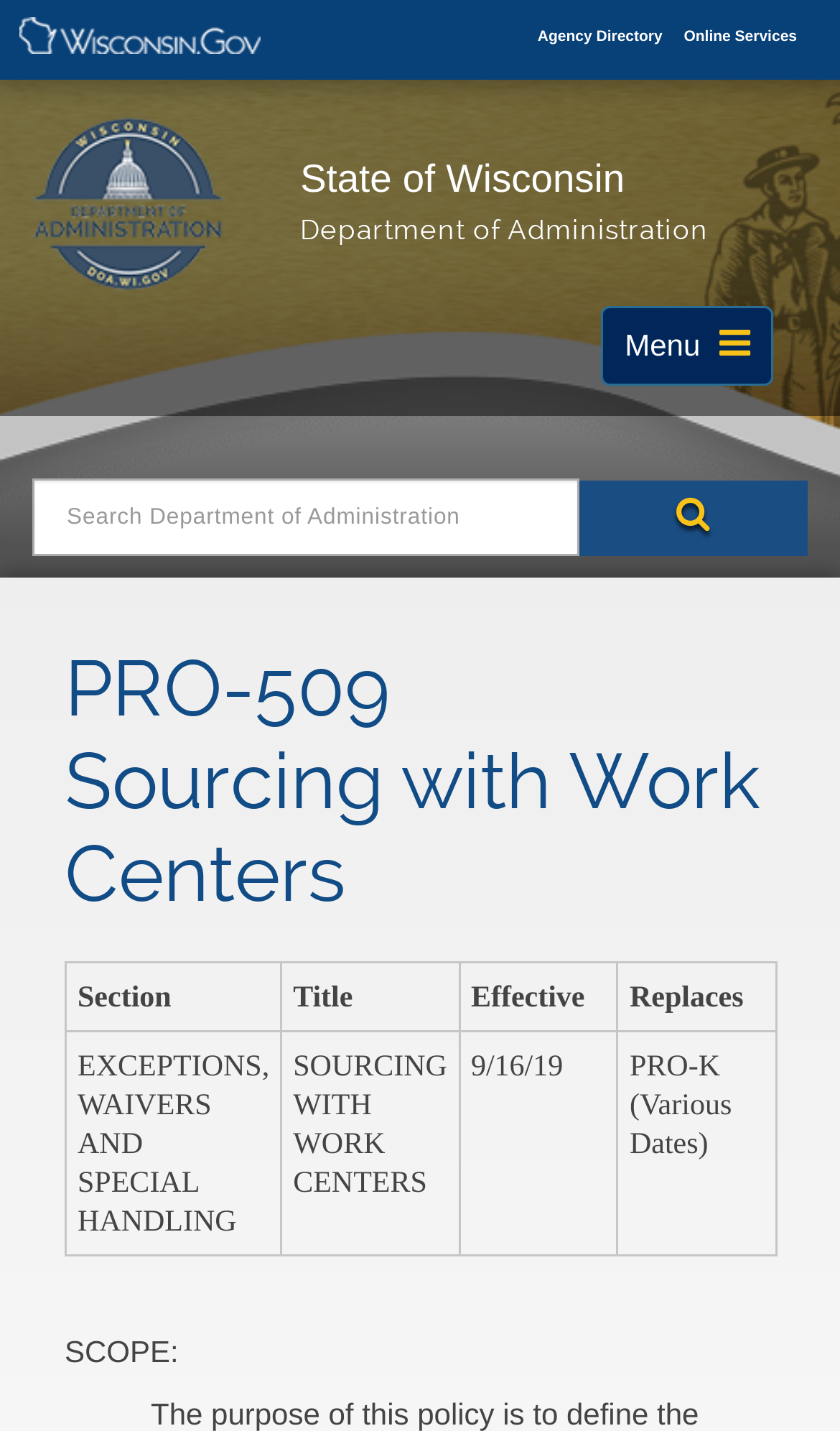Please identify the webpage's heading and generate its text content.

PRO-509 Sourcing with Work Centers